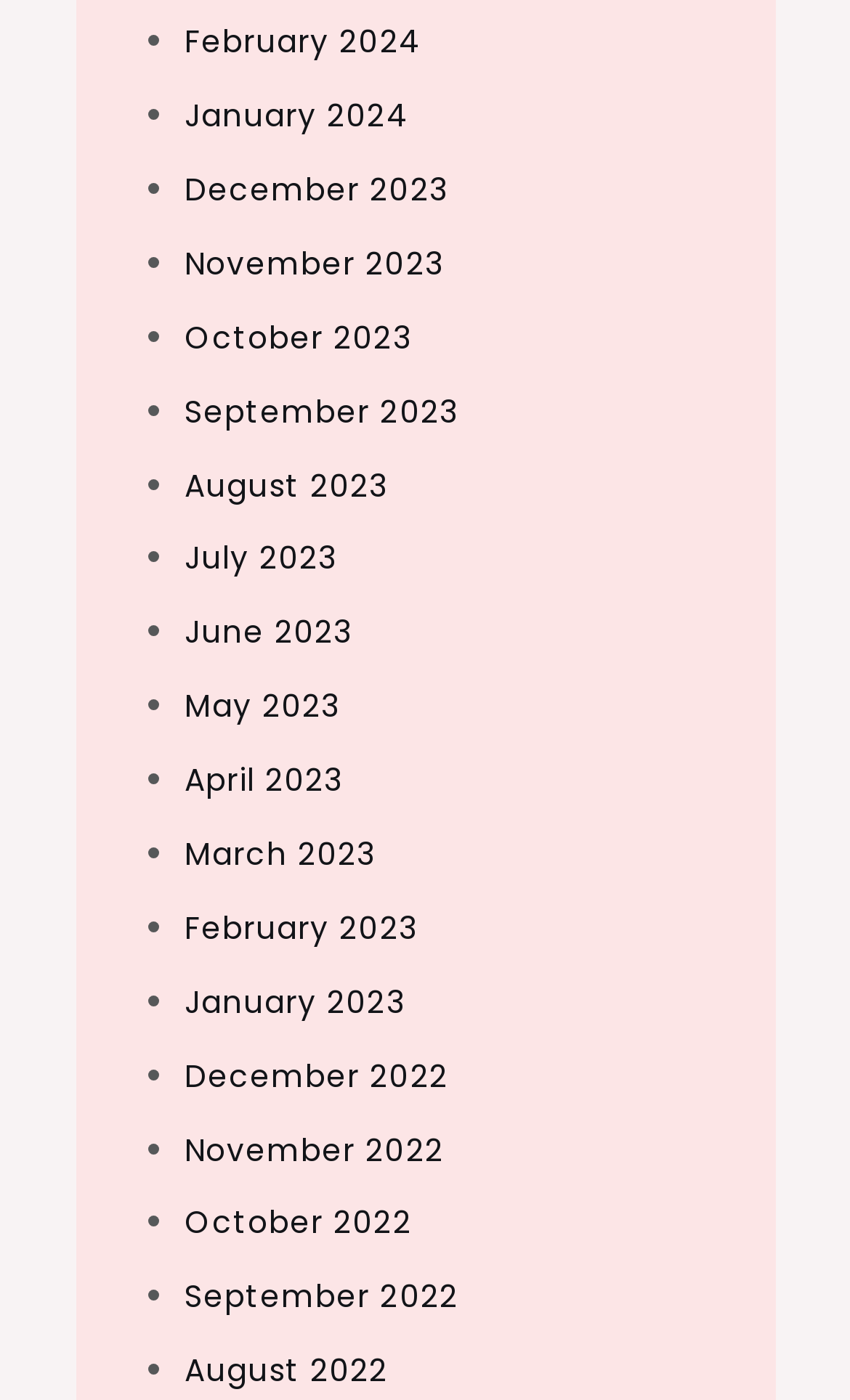How many months are listed on the webpage?
Look at the image and provide a short answer using one word or a phrase.

24